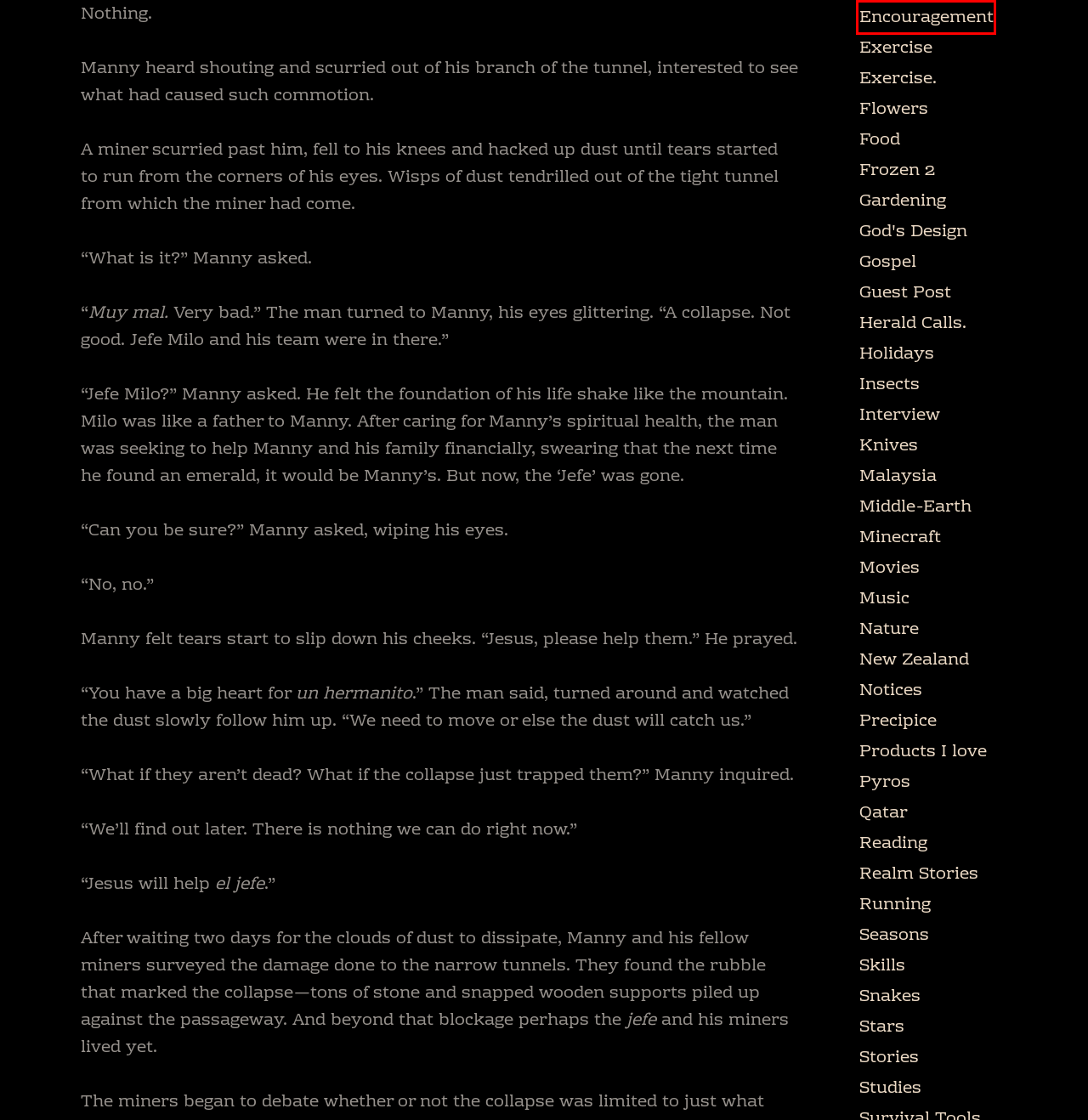Provided is a screenshot of a webpage with a red bounding box around an element. Select the most accurate webpage description for the page that appears after clicking the highlighted element. Here are the candidates:
A. Seasons – Indy Wild
B. Movies – Indy Wild
C. Notices – Indy Wild
D. Qatar – Indy Wild
E. Encouragement – Indy Wild
F. Interview – Indy Wild
G. Skills – Indy Wild
H. Nature – Indy Wild

E